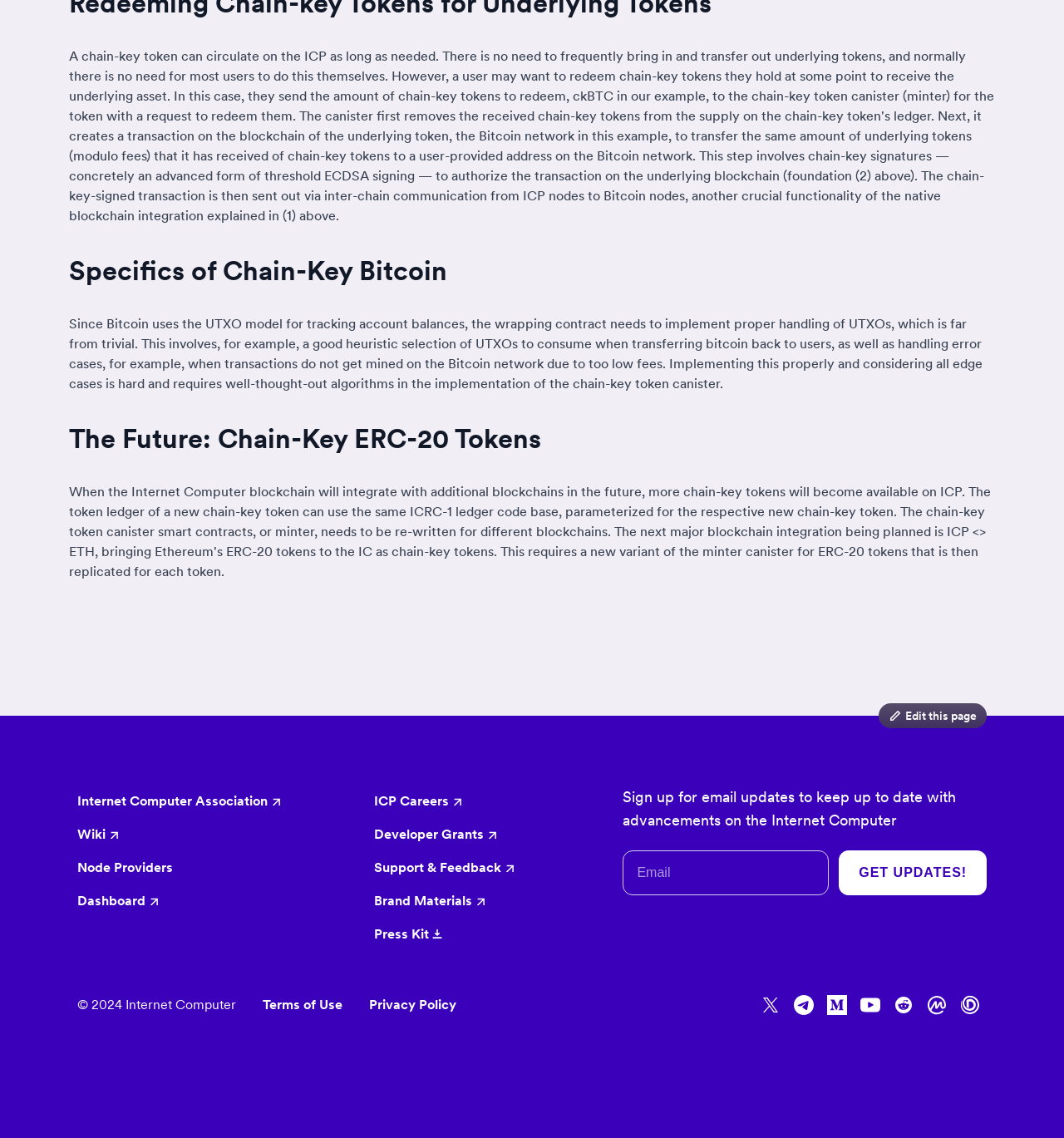Indicate the bounding box coordinates of the element that needs to be clicked to satisfy the following instruction: "Visit Internet Computer Association". The coordinates should be four float numbers between 0 and 1, i.e., [left, top, right, bottom].

[0.072, 0.696, 0.266, 0.711]